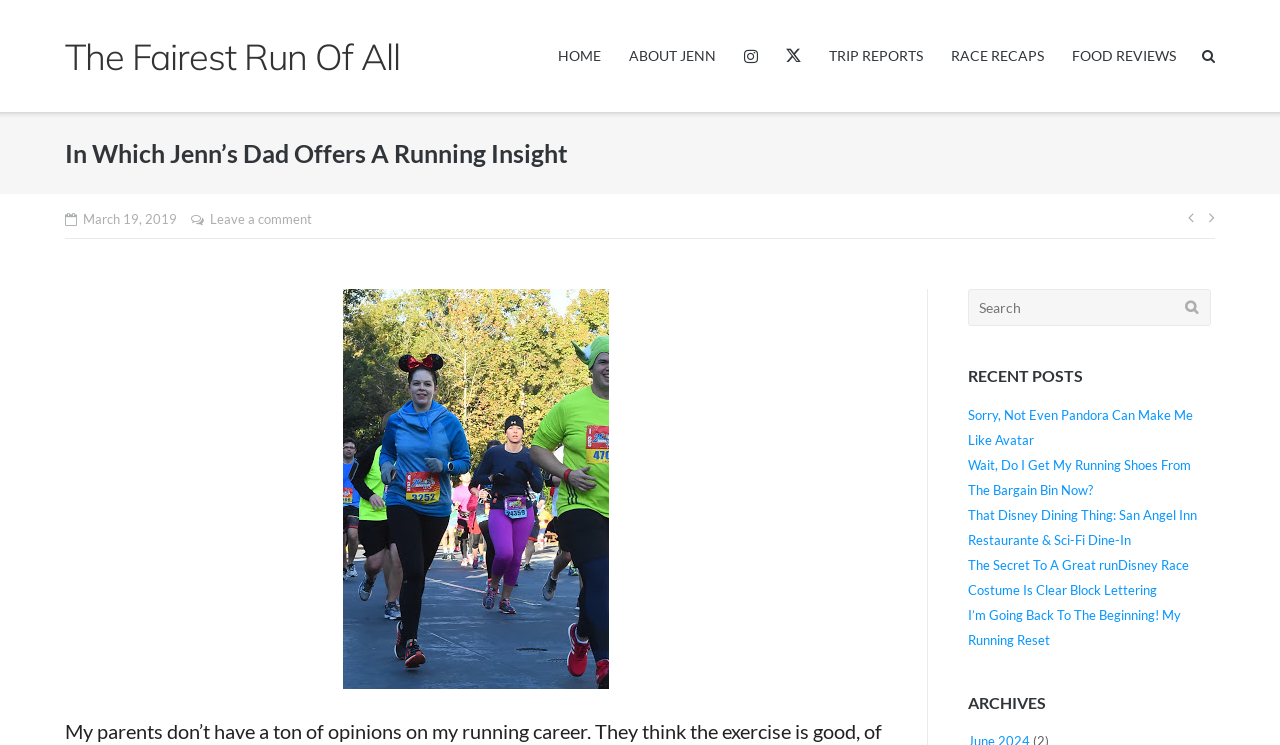Locate the bounding box coordinates of the element I should click to achieve the following instruction: "Click on HOME".

None